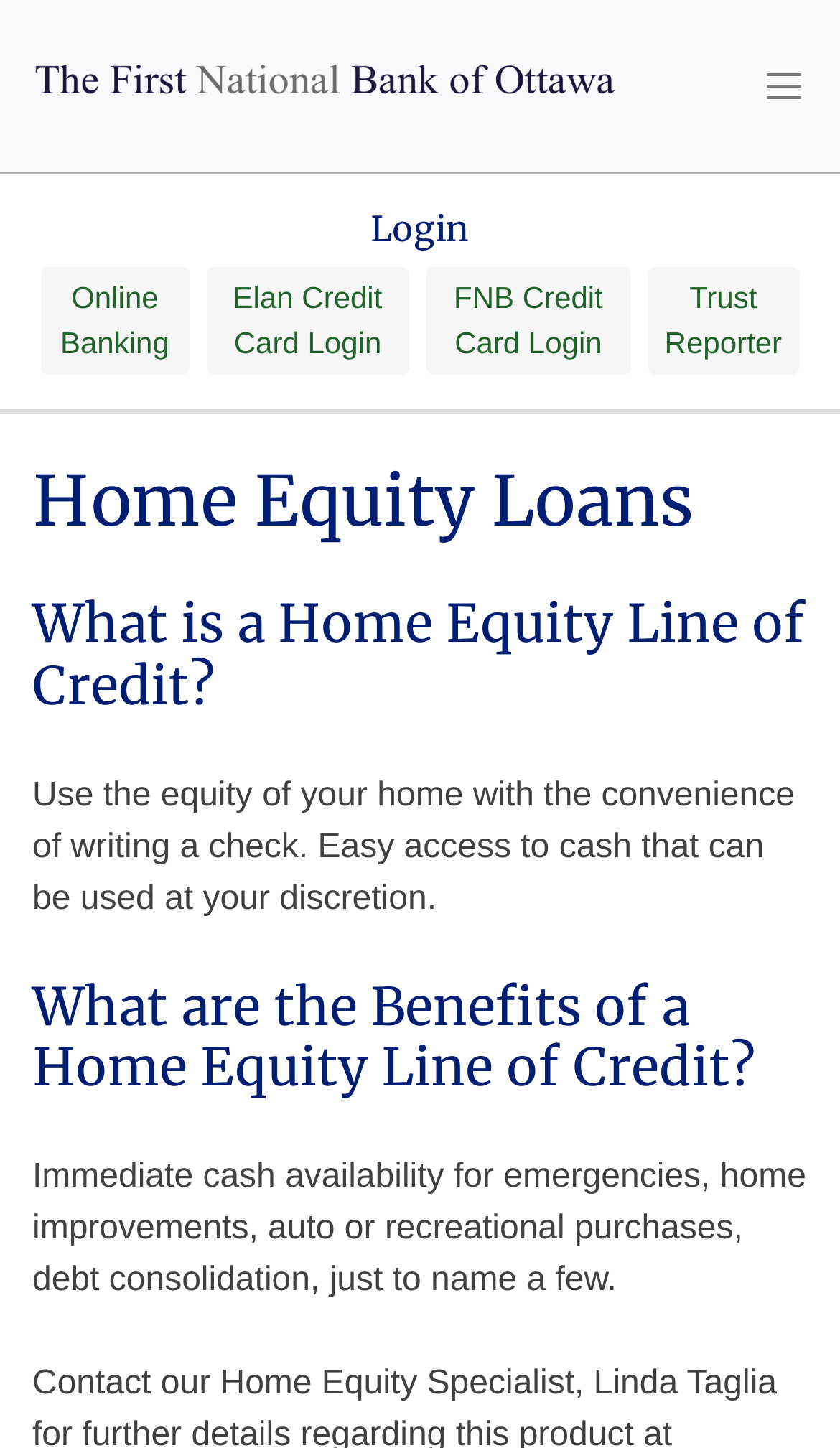What are some possible uses of a home equity line of credit?
Please give a detailed and elaborate answer to the question.

The webpage lists some possible uses of a home equity line of credit, including 'emergencies, home improvements, auto or recreational purchases, debt consolidation, just to name a few'.